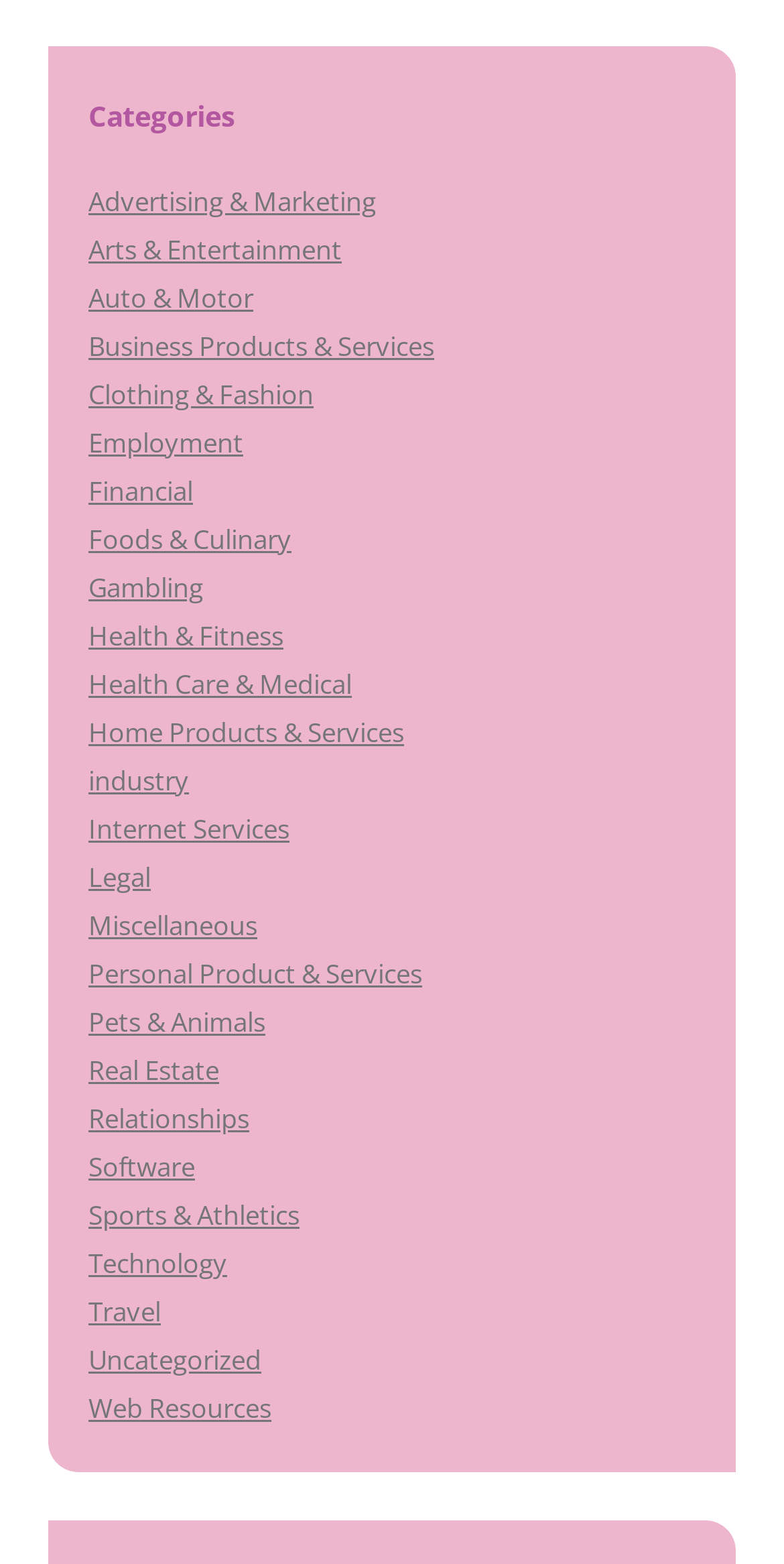Kindly determine the bounding box coordinates for the clickable area to achieve the given instruction: "Learn about Technology".

[0.113, 0.796, 0.29, 0.819]